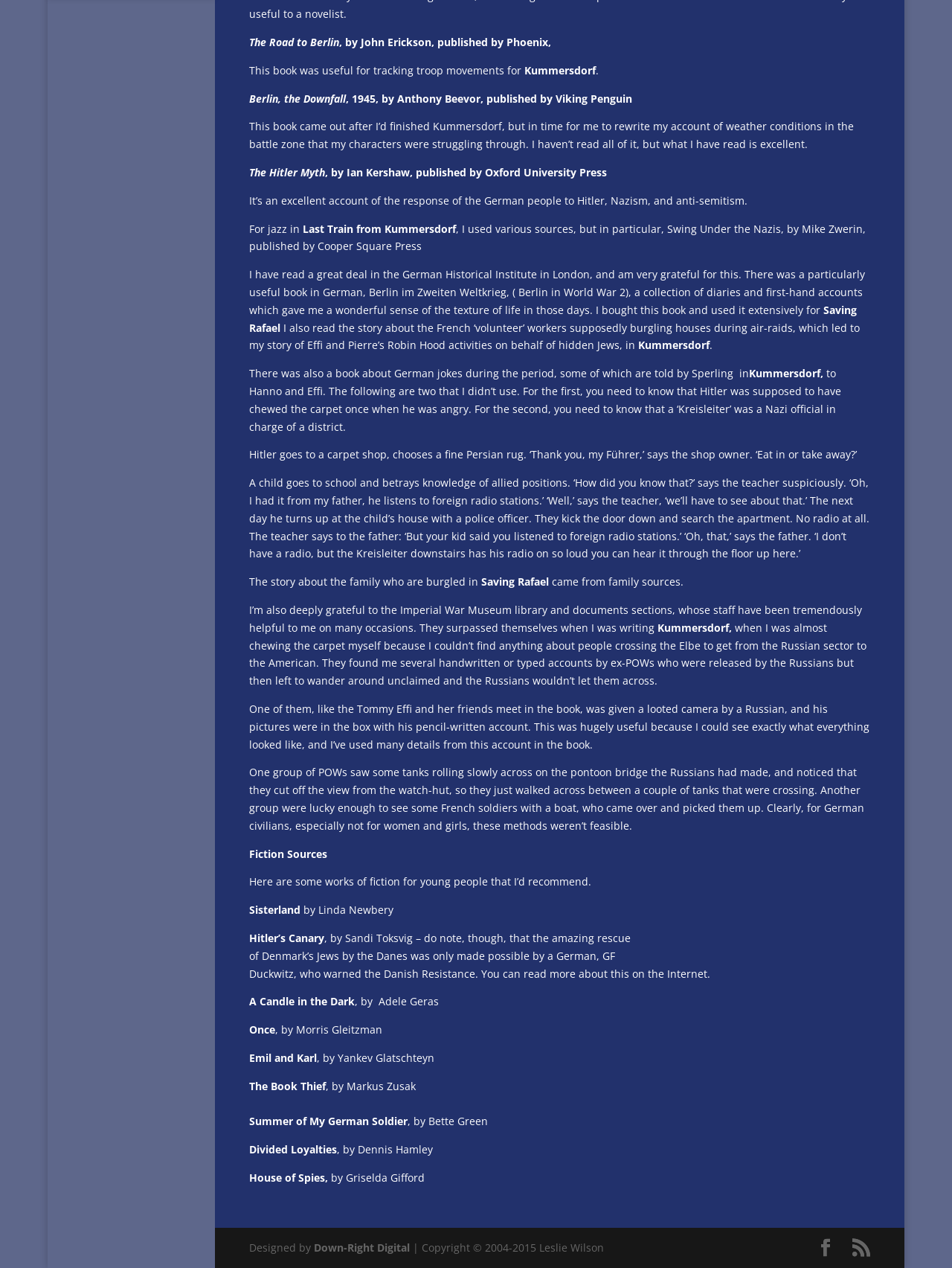Give a concise answer using only one word or phrase for this question:
What is the title of the first book mentioned?

The Road to Berlin